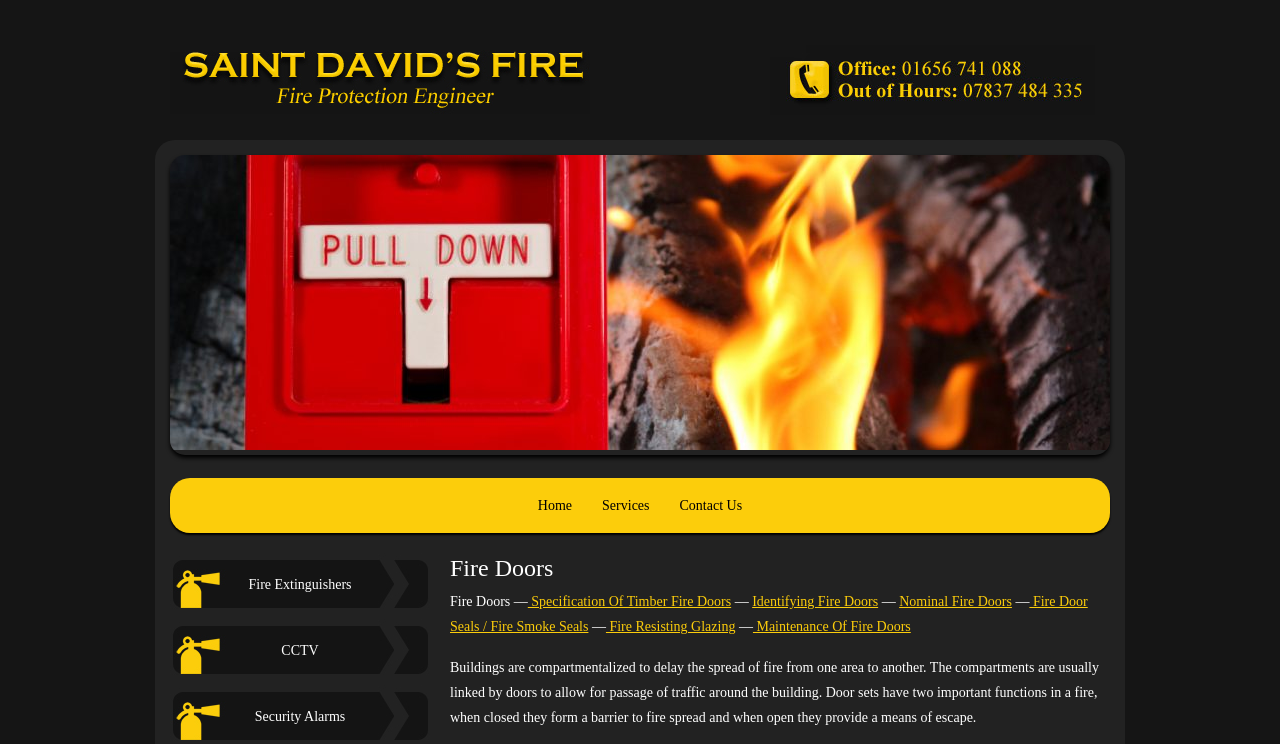What is the purpose of fire doors in a building? Refer to the image and provide a one-word or short phrase answer.

Delay fire spread and provide escape